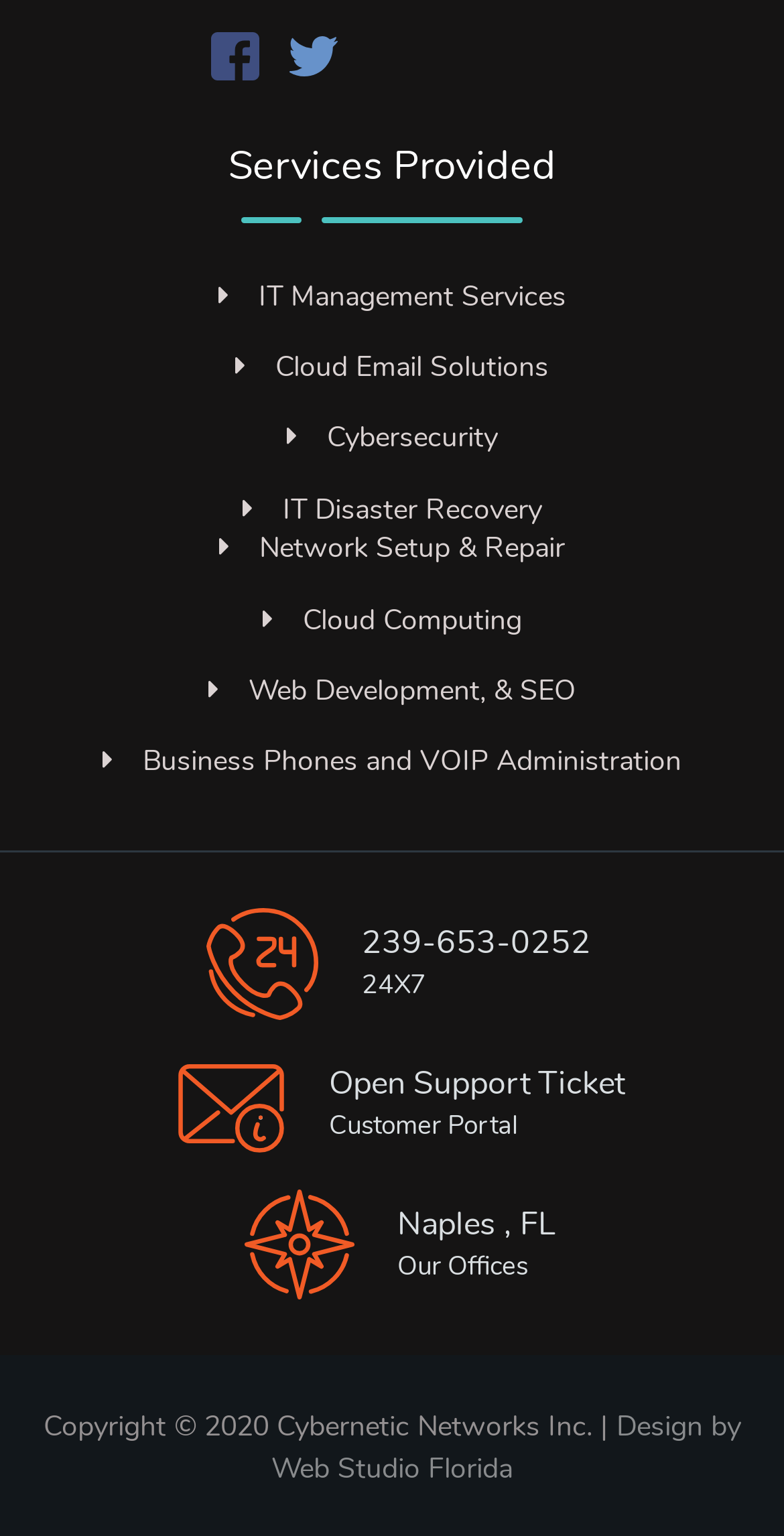Identify the bounding box coordinates of the clickable region required to complete the instruction: "Visit Design by Web Studio Florida". The coordinates should be given as four float numbers within the range of 0 and 1, i.e., [left, top, right, bottom].

[0.346, 0.916, 0.945, 0.968]